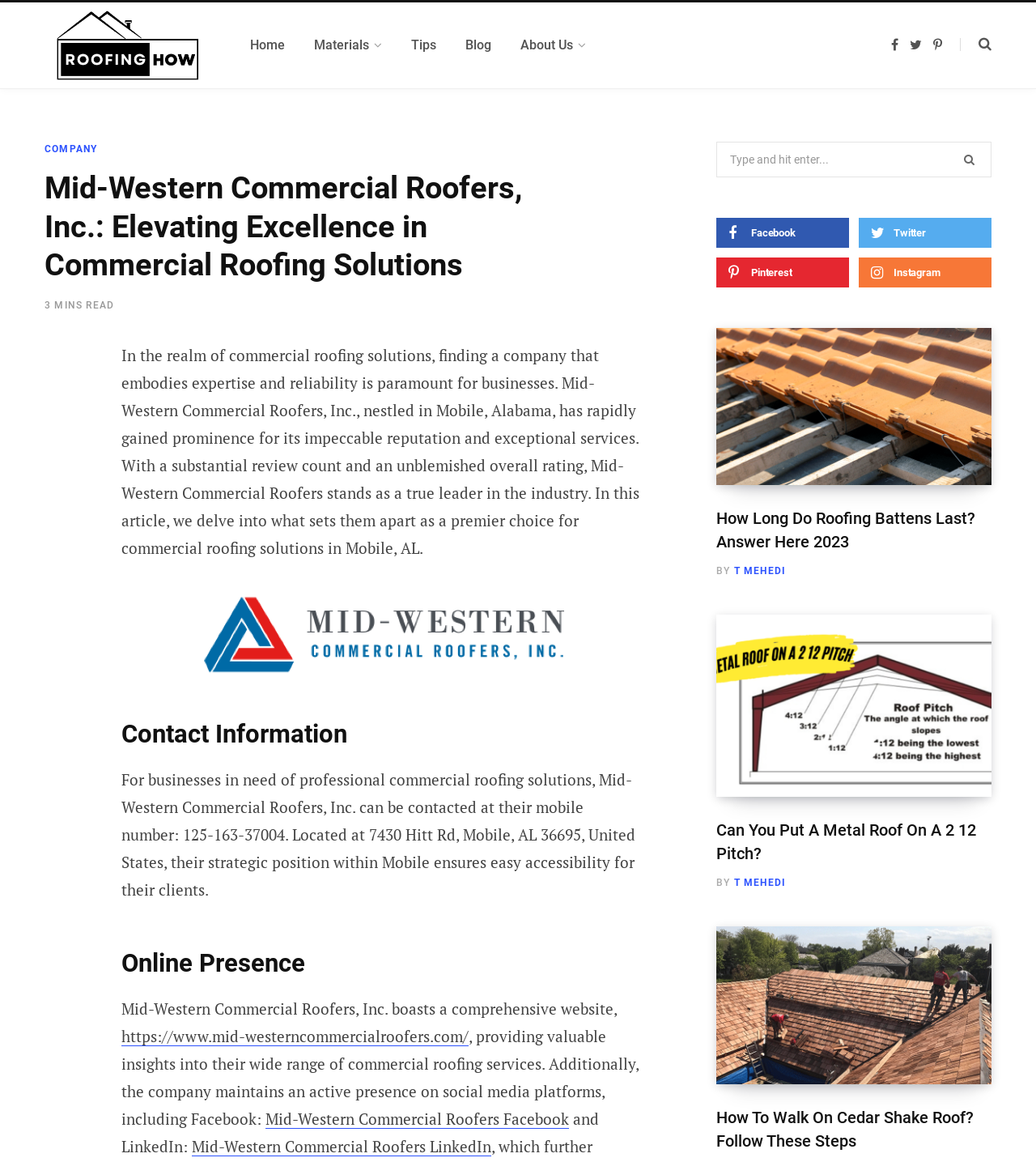Please determine the bounding box coordinates of the element to click on in order to accomplish the following task: "Click on the 'Home' link". Ensure the coordinates are four float numbers ranging from 0 to 1, i.e., [left, top, right, bottom].

[0.227, 0.015, 0.289, 0.063]